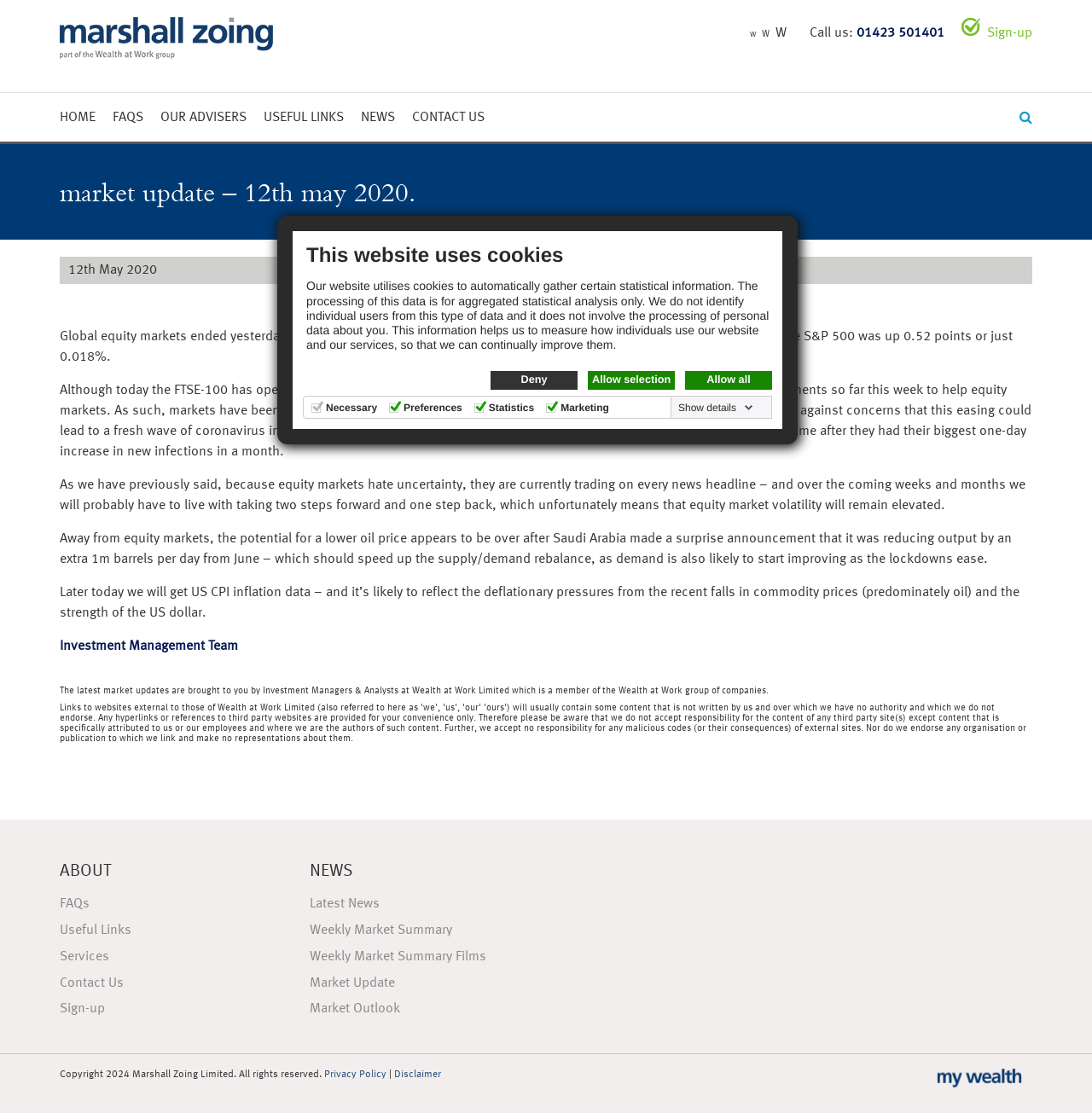Please find the bounding box coordinates of the element that you should click to achieve the following instruction: "Sign up". The coordinates should be presented as four float numbers between 0 and 1: [left, top, right, bottom].

[0.904, 0.024, 0.945, 0.036]